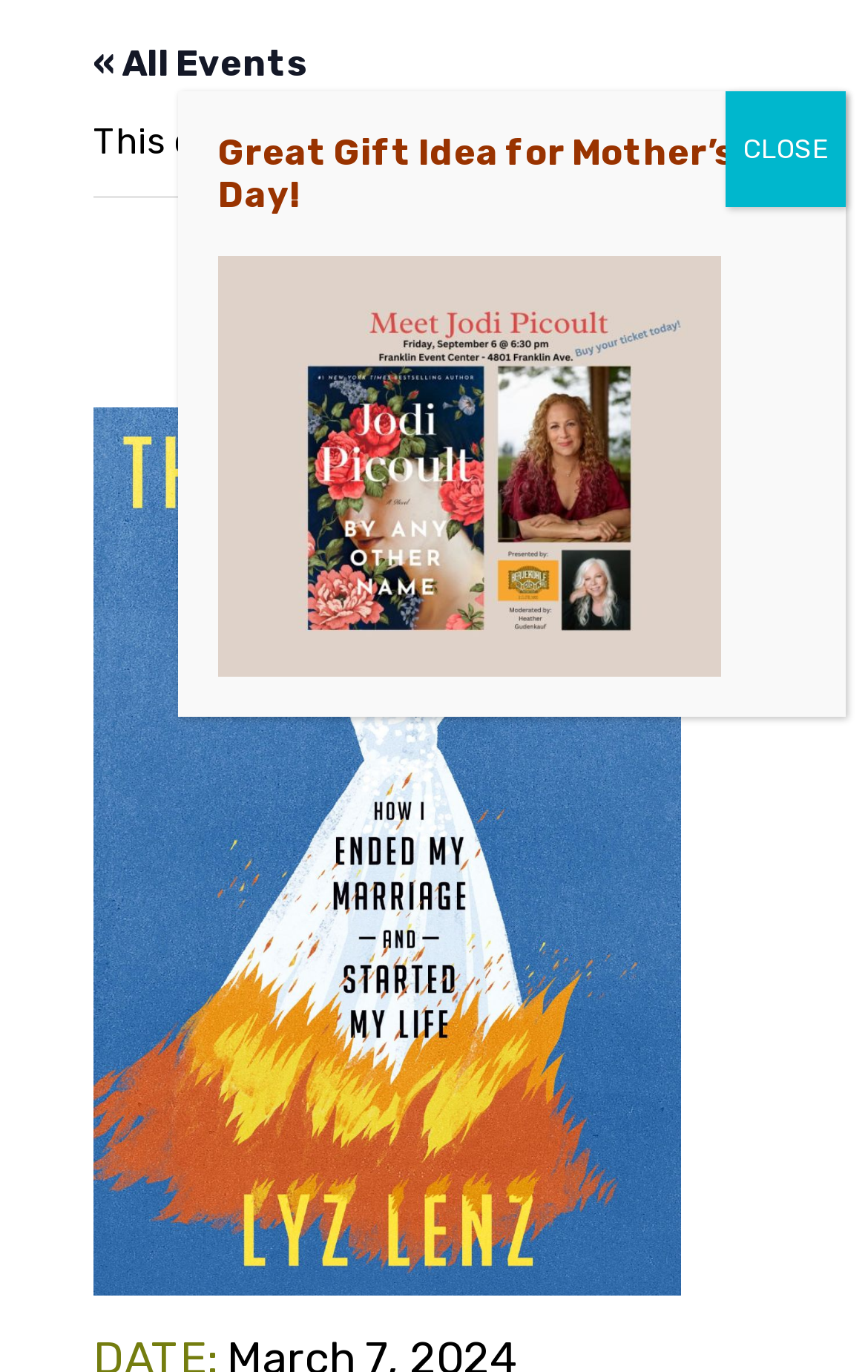Determine the bounding box coordinates of the UI element described by: "DSM Book Festival".

[0.056, 0.276, 0.944, 0.361]